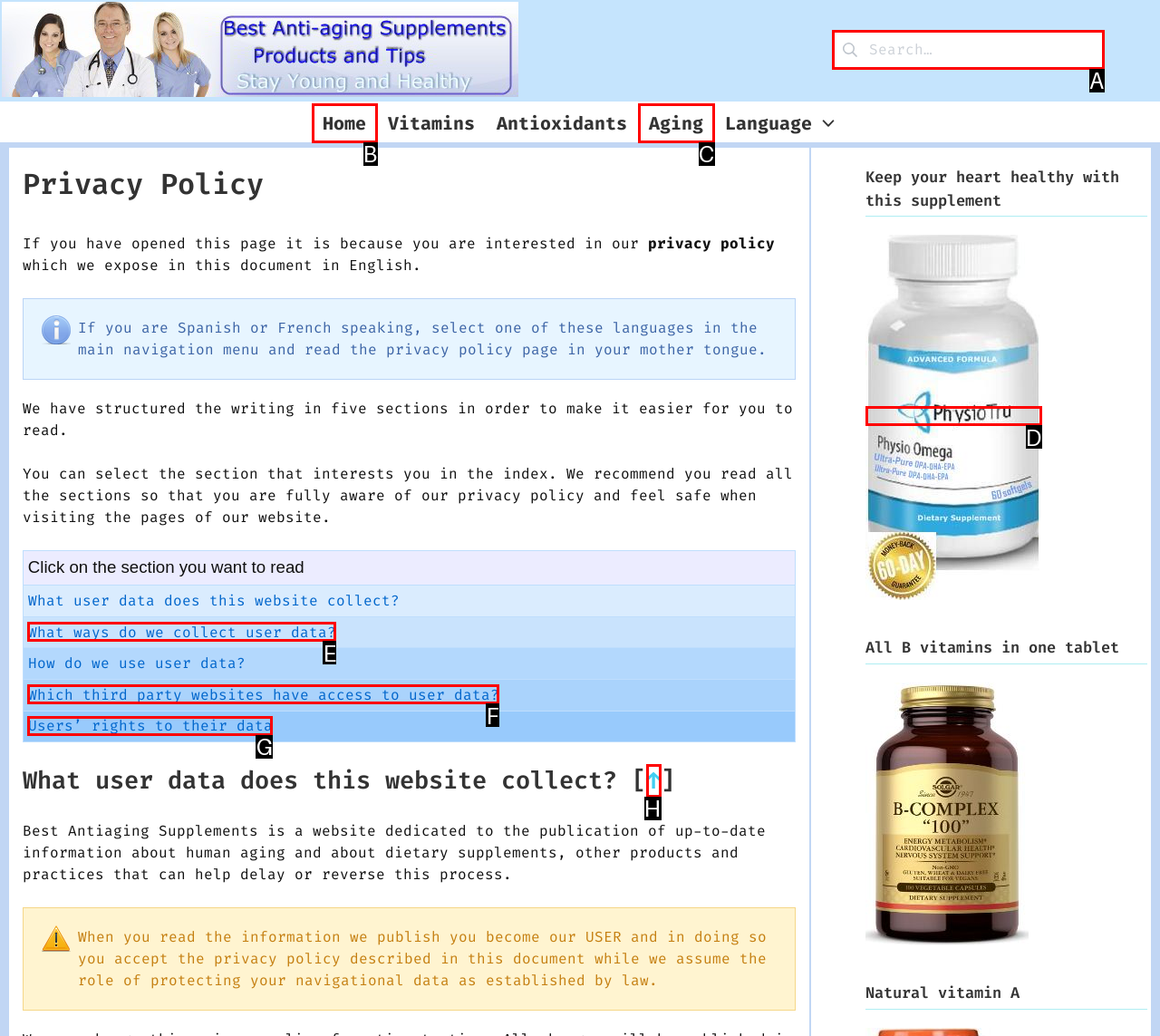Match the description to the correct option: parent_node: Search for: name="s" placeholder="Search…"
Provide the letter of the matching option directly.

A